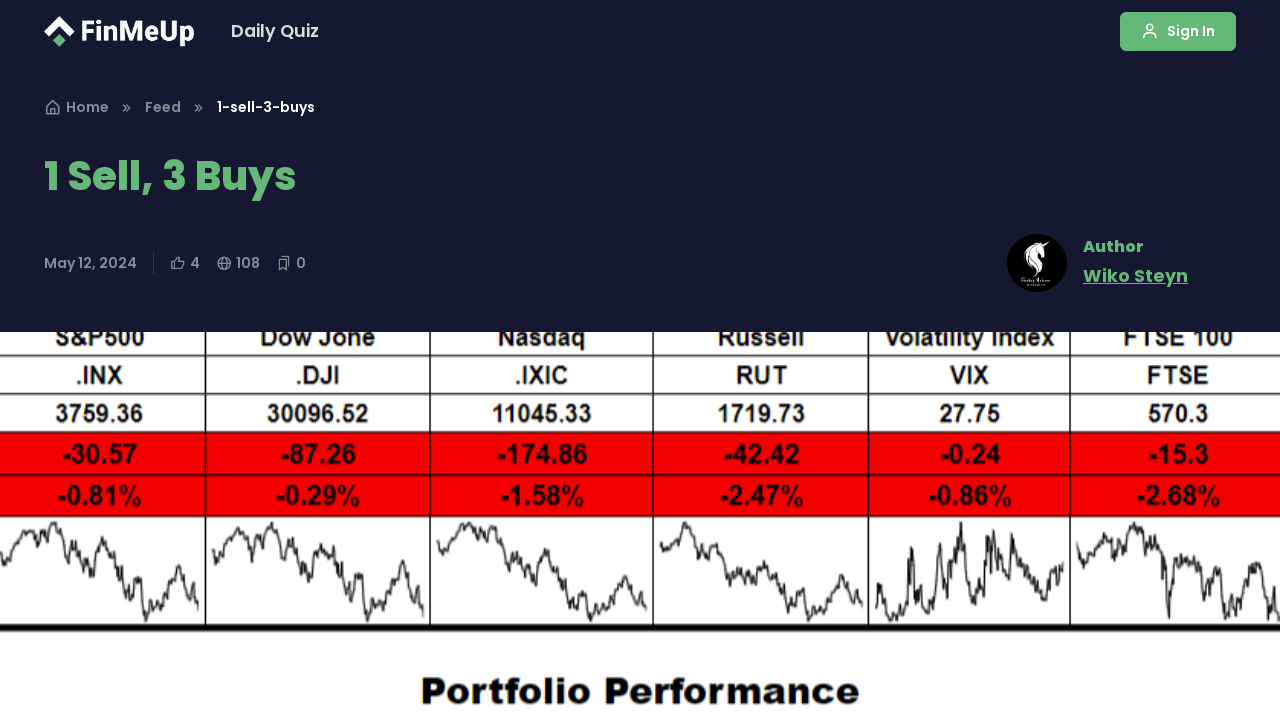What is the current section of the website?
Provide a detailed answer to the question using information from the image.

I found the current section of the website by looking at the navigation 'breadcrumb' and the link 'Feed' within it, which suggests that the current section of the website is the feed or a list of updates.